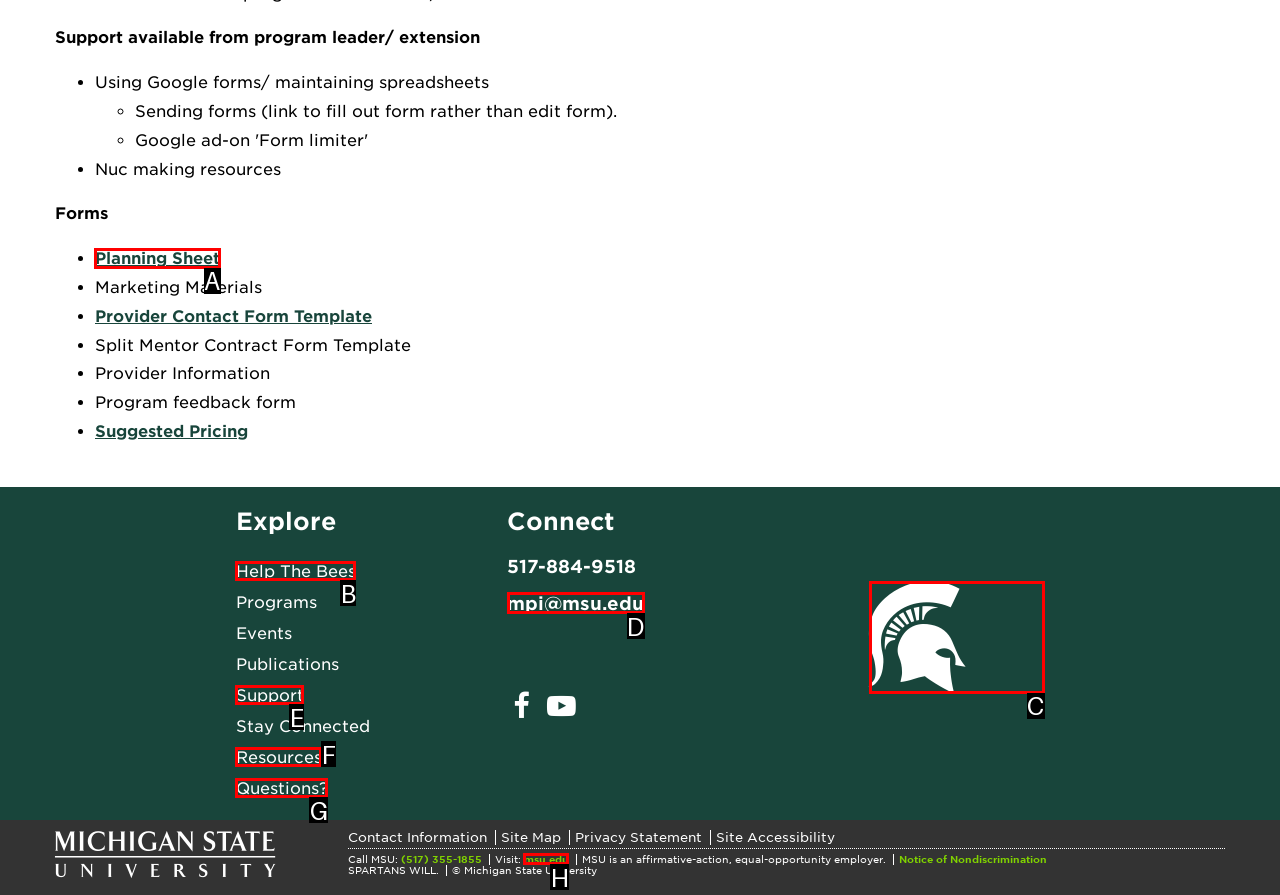To execute the task: Click on 'Planning Sheet', which one of the highlighted HTML elements should be clicked? Answer with the option's letter from the choices provided.

A